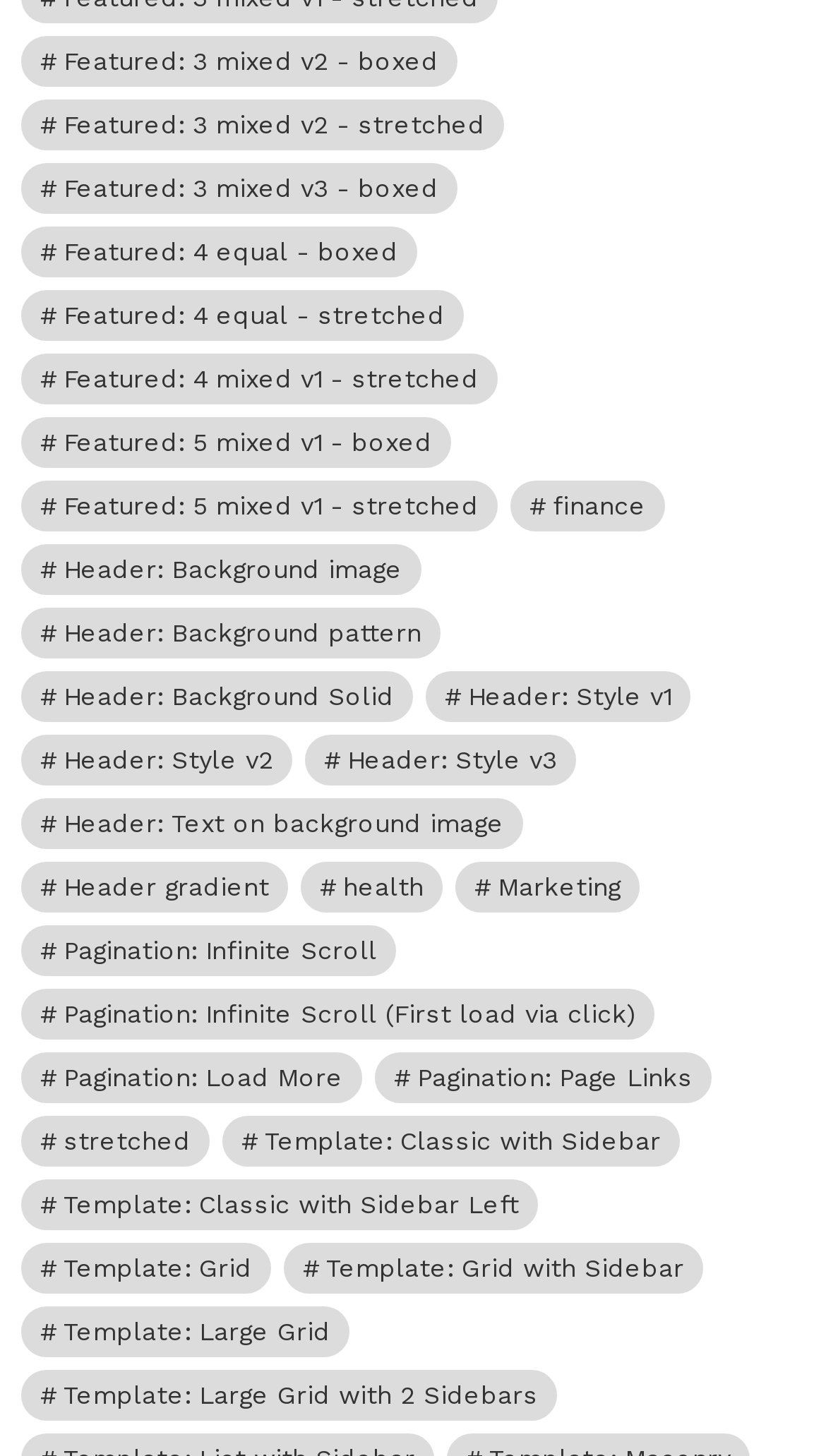What is the first featured link?
Based on the image content, provide your answer in one word or a short phrase.

3 mixed v2 - boxed